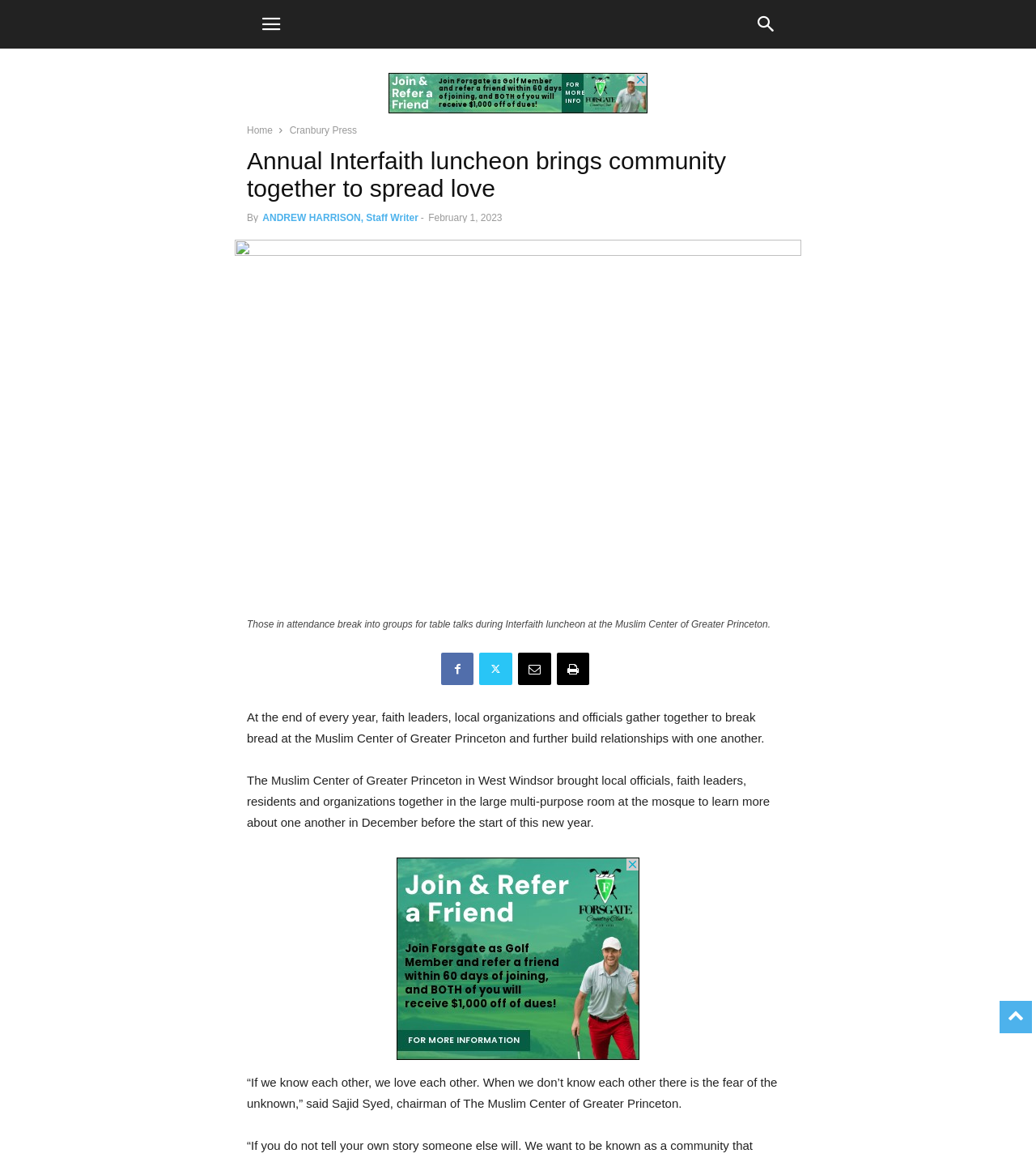Generate a thorough description of the webpage.

The webpage appears to be a news article about an annual interfaith luncheon event. At the top of the page, there is a "to-top" link and a mobile toggle button, followed by a search button. Below these elements, there is an advertisement region.

The main content of the page is divided into sections. The first section has a heading that reads "Annual Interfaith luncheon brings community together to spread love" and is accompanied by a subheading with the author's name and the date of the article, February 1, 2023. Below this, there is a large image with a figure caption that describes a scene from the interfaith luncheon event.

The article's main text is divided into paragraphs, with the first paragraph describing the event's purpose and location. The text is followed by a series of social media links. The subsequent paragraphs provide more details about the event, including quotes from the chairman of The Muslim Center of Greater Princeton.

There are two advertisement regions on the page, one near the top and another near the bottom. The page also has a navigation menu with a "Home" link.